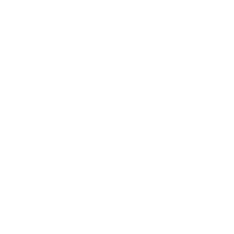Compose a detailed narrative for the image.

The image features a sleek and stylish design associated with a "Cyberpunk 2077 Johnny Silverhand Vest." This vest, inspired by the popular video game, captures the essence of the character with its distinct silhouette and detailing. The product is part of a collection that showcases various outfits inspired by characters from Cyberpunk 2077, highlighting a blend of futuristic aesthetics and modern fashion trends. The design is crafted for both comfort and visual appeal, making it a must-have for fans and fashion aficionados alike.